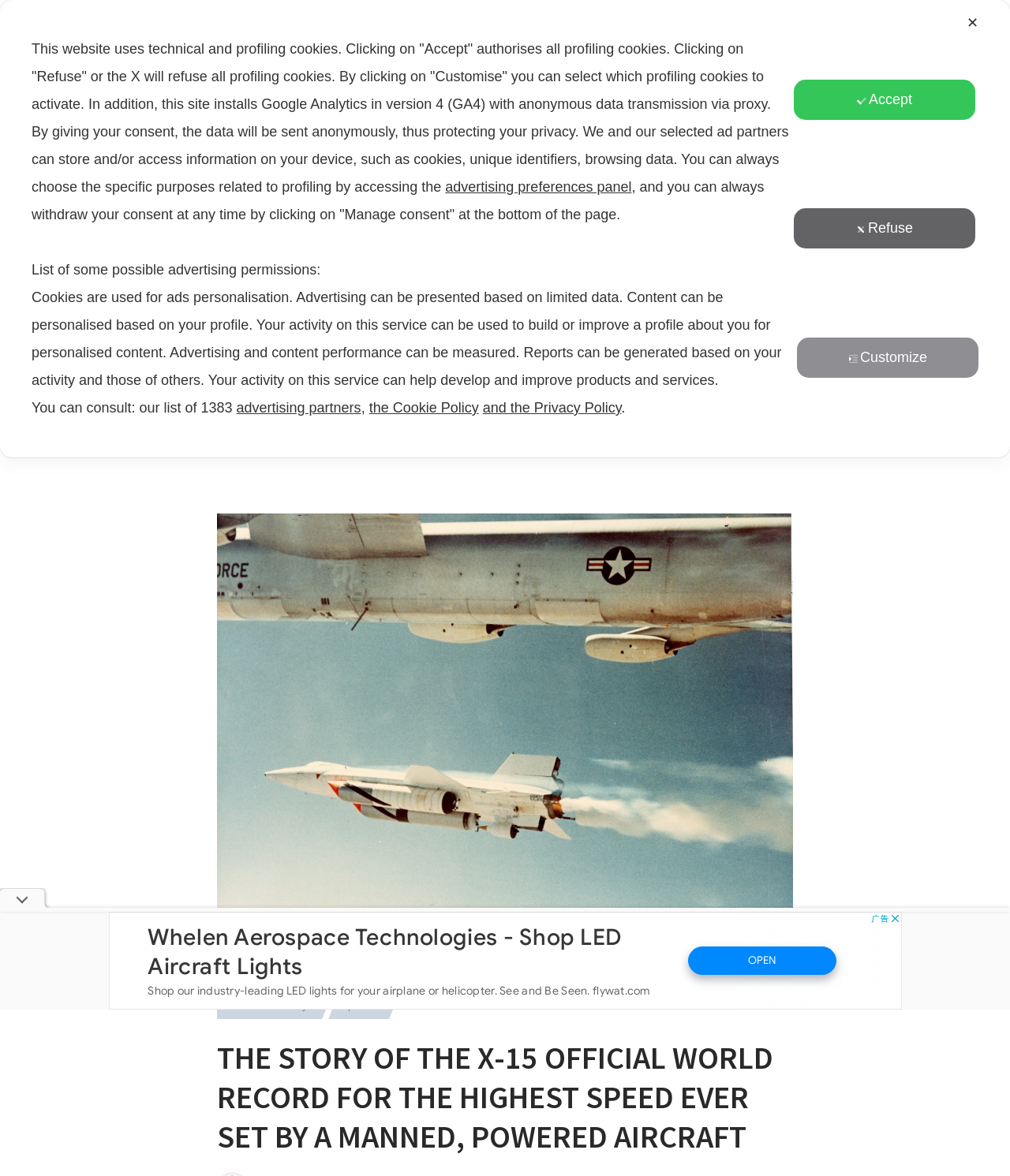How many buttons are available in the search bar?
Look at the image and answer the question using a single word or phrase.

2